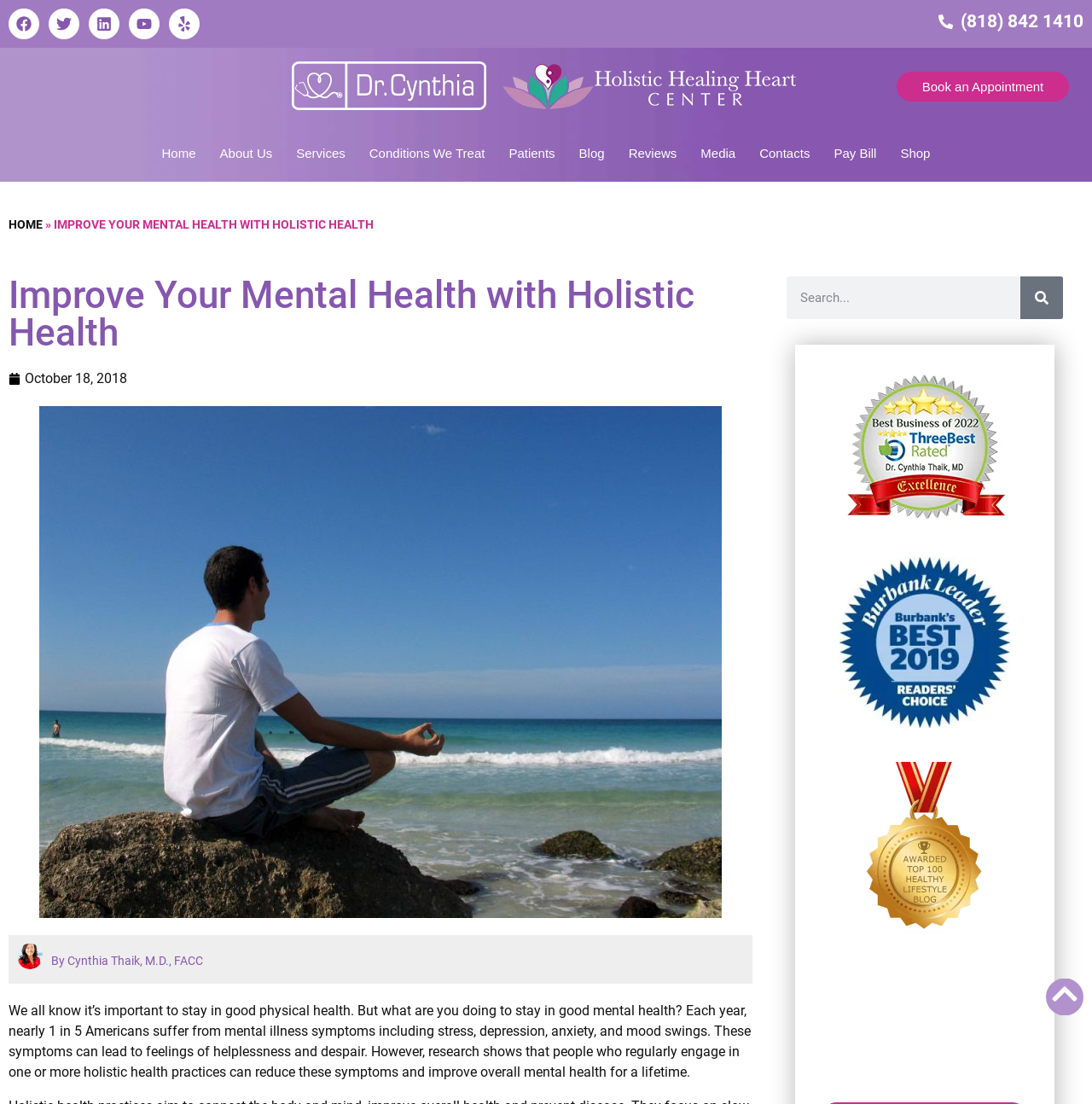Please determine and provide the text content of the webpage's heading.

Improve Your Mental Health with Holistic Health